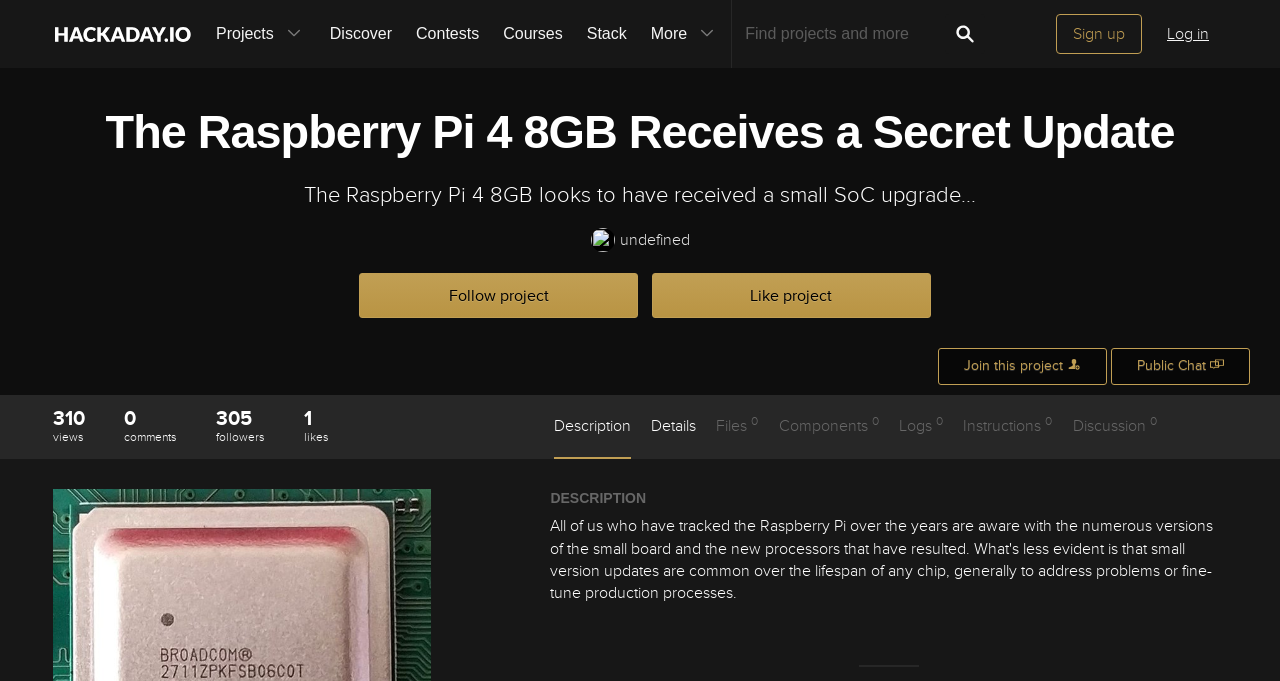Locate the bounding box coordinates of the clickable part needed for the task: "View project details".

[0.509, 0.609, 0.544, 0.671]